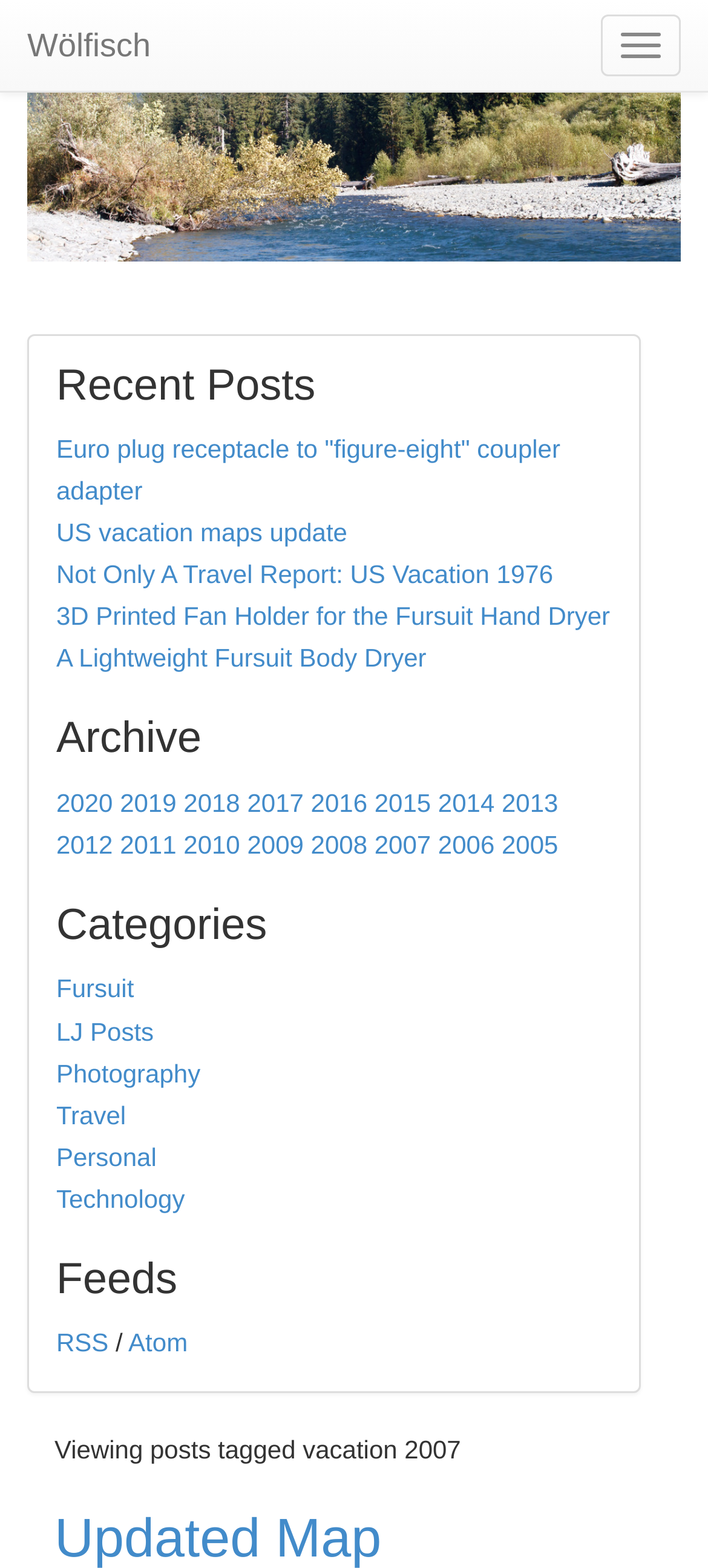What is the category of the post tagged 'vacation 2007'?
Look at the screenshot and give a one-word or phrase answer.

Travel